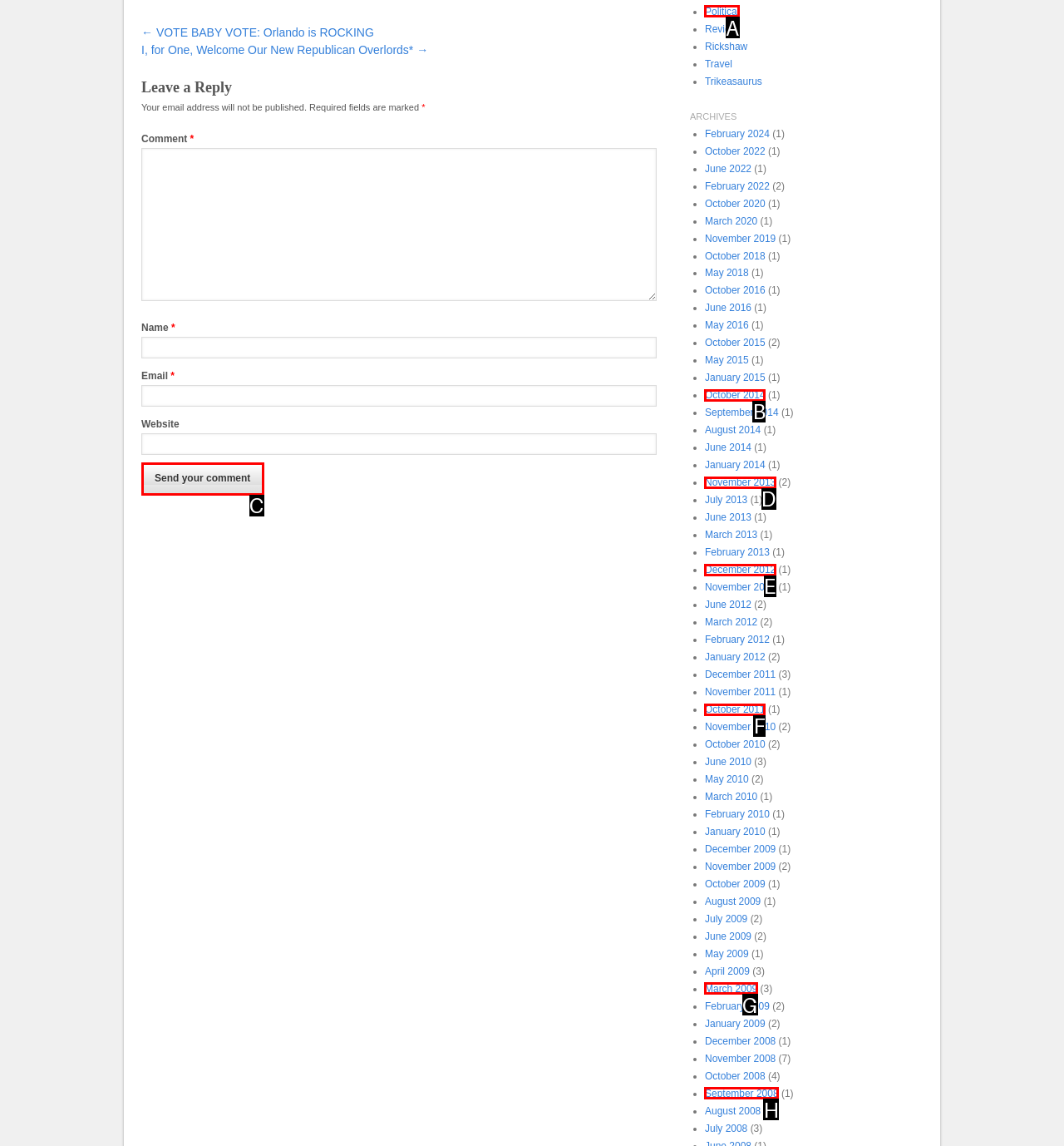Identify the HTML element I need to click to complete this task: Send your comment Provide the option's letter from the available choices.

C